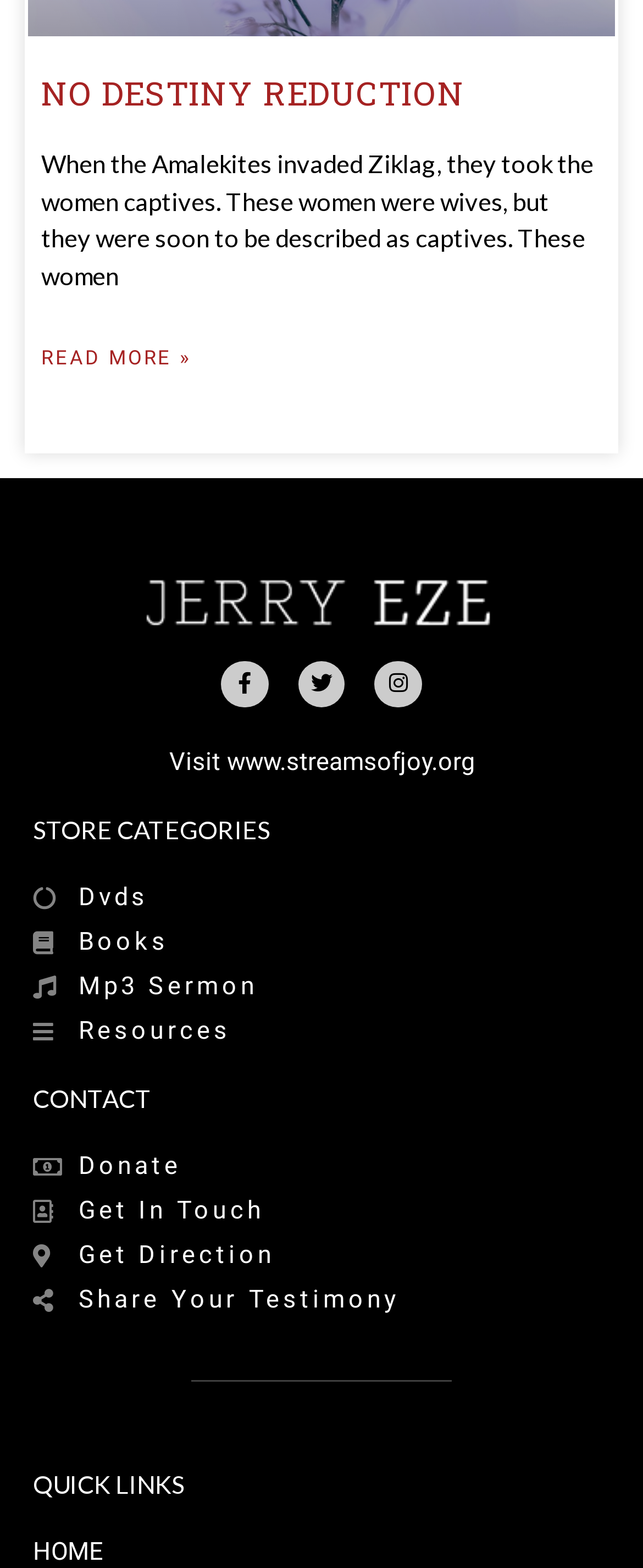Answer the question using only a single word or phrase: 
What is the name of the organization?

Streams of Joy